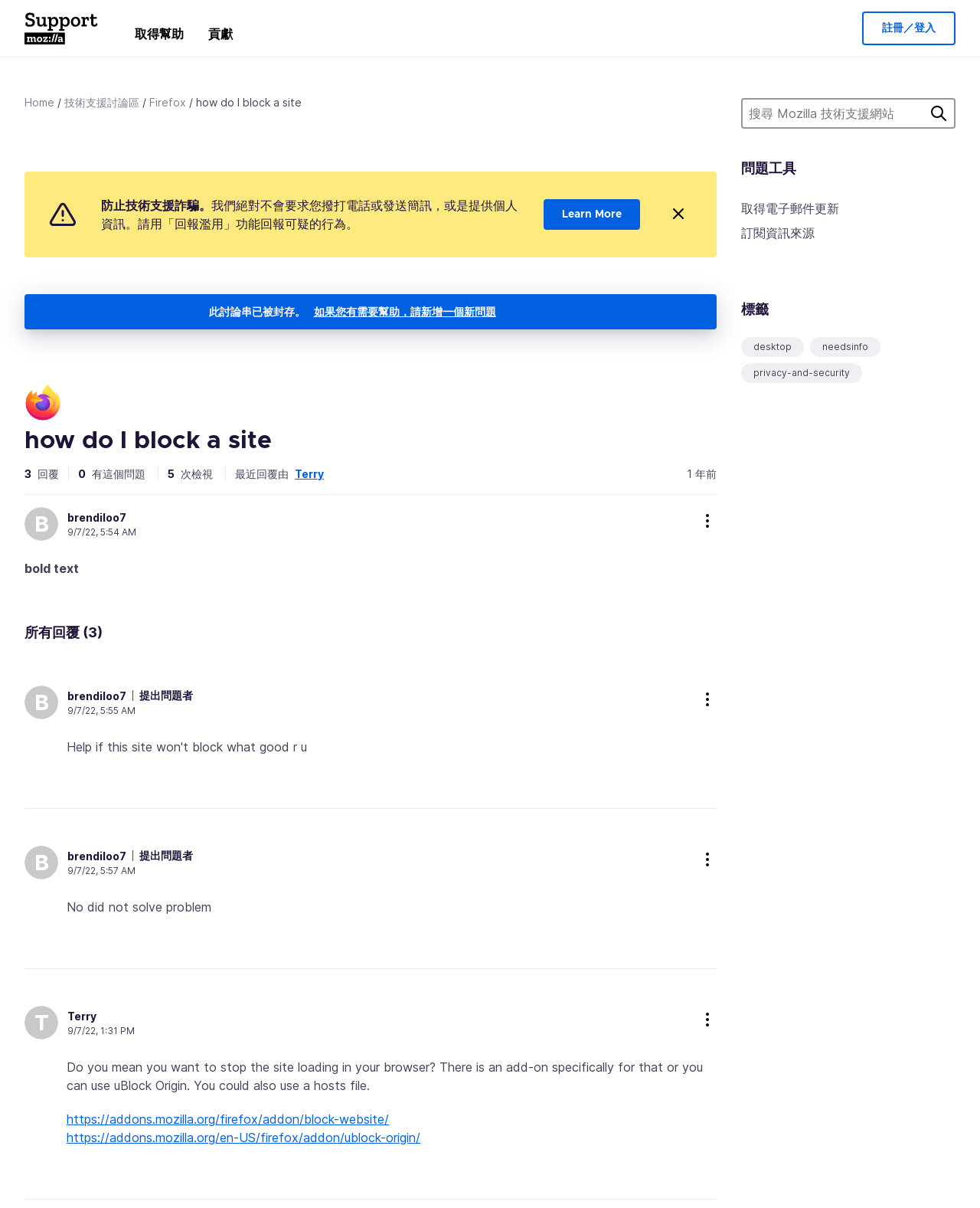What is the warning message displayed on the webpage?
Offer a detailed and full explanation in response to the question.

The webpage displays a warning message to prevent technical support scams, advising users not to provide personal information or make phone calls or send texts in response to suspicious requests.